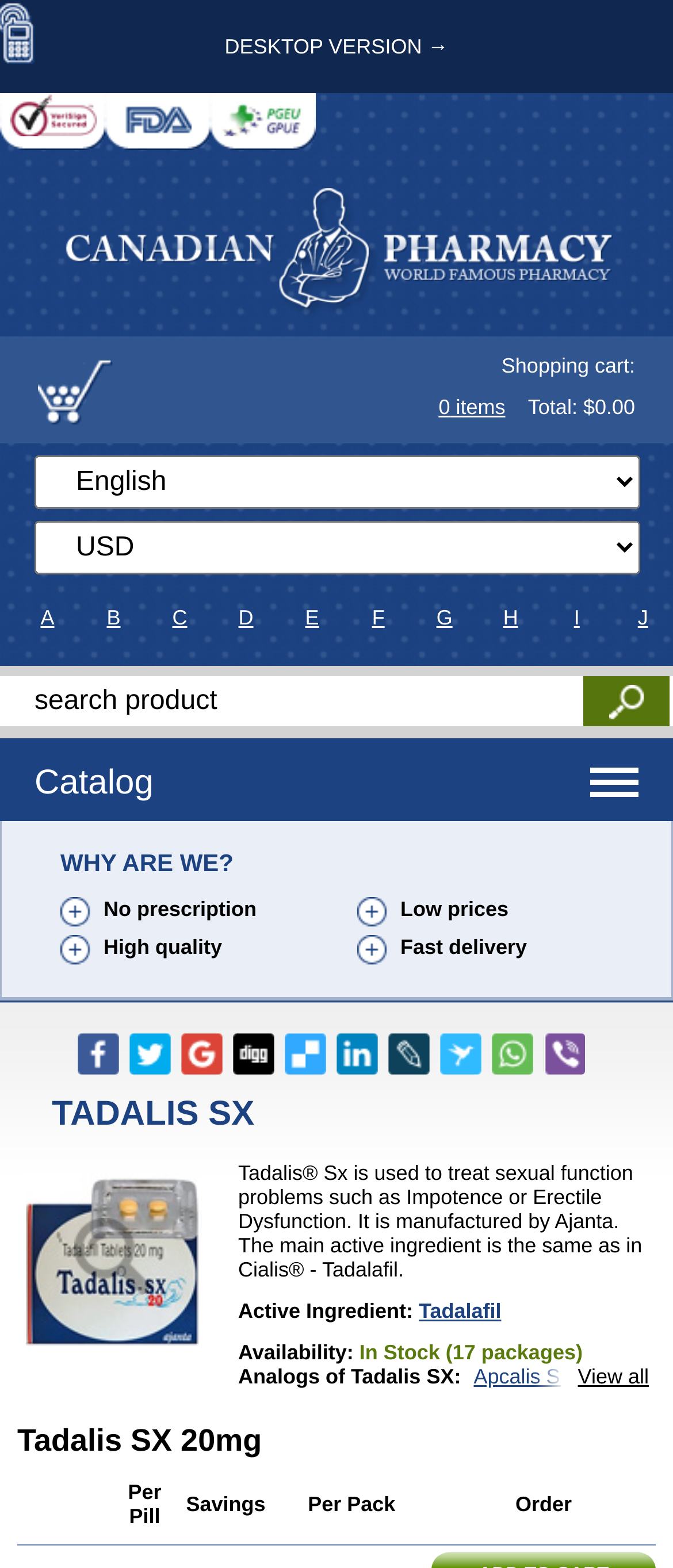Please specify the coordinates of the bounding box for the element that should be clicked to carry out this instruction: "Click Tadalafil". The coordinates must be four float numbers between 0 and 1, formatted as [left, top, right, bottom].

[0.622, 0.046, 0.745, 0.062]